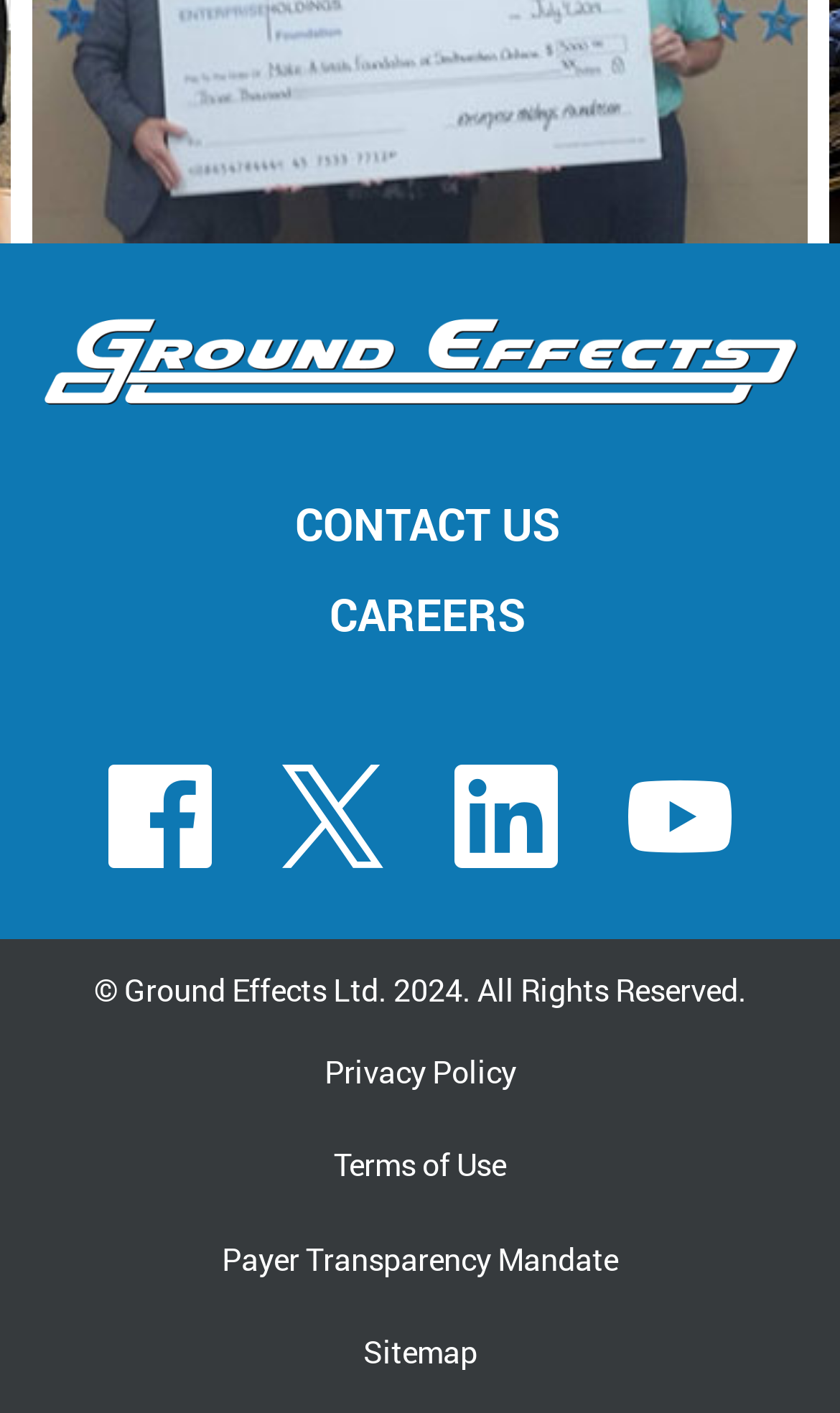Determine the bounding box coordinates of the section I need to click to execute the following instruction: "View Facebook page". Provide the coordinates as four float numbers between 0 and 1, i.e., [left, top, right, bottom].

[0.092, 0.541, 0.289, 0.614]